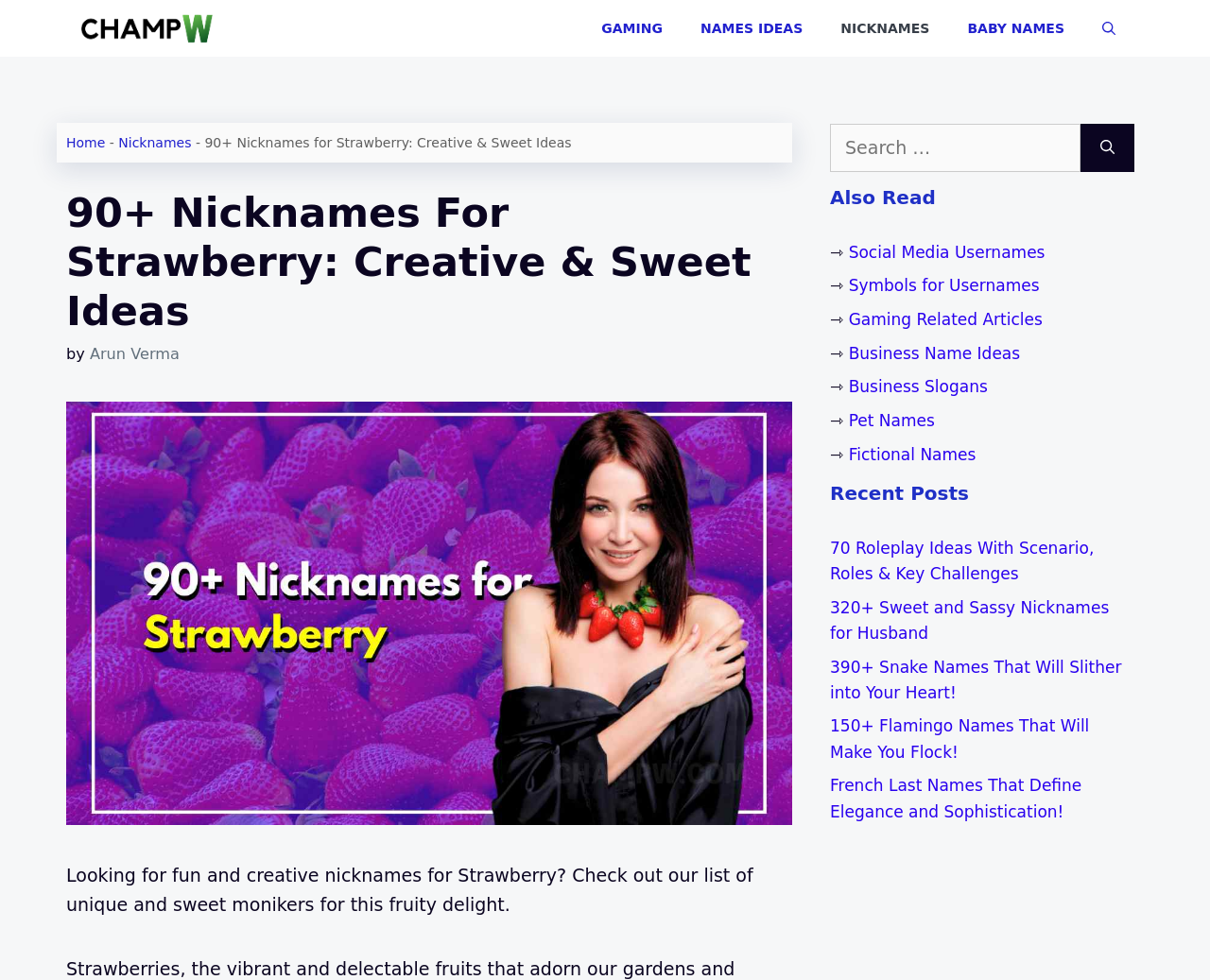Please find and provide the title of the webpage.

90+ Nicknames For Strawberry: Creative & Sweet Ideas